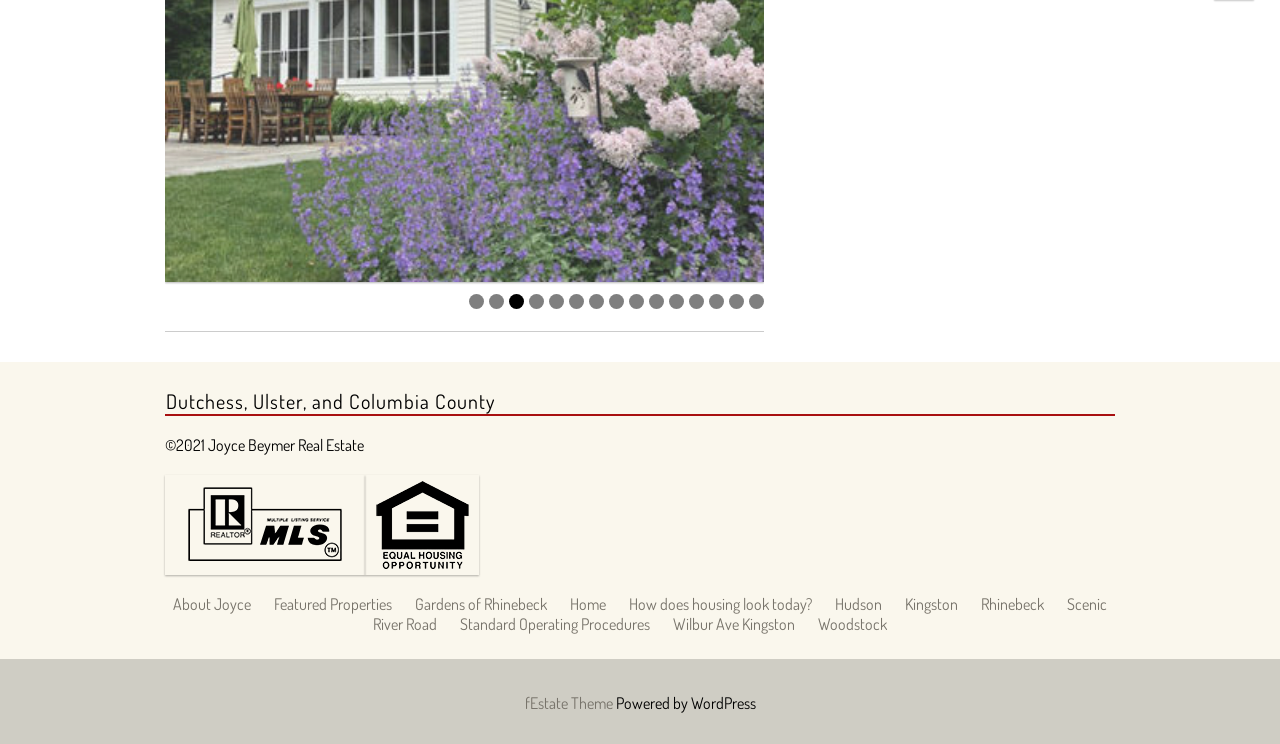Locate the coordinates of the bounding box for the clickable region that fulfills this instruction: "Visit the home page".

[0.445, 0.799, 0.473, 0.826]